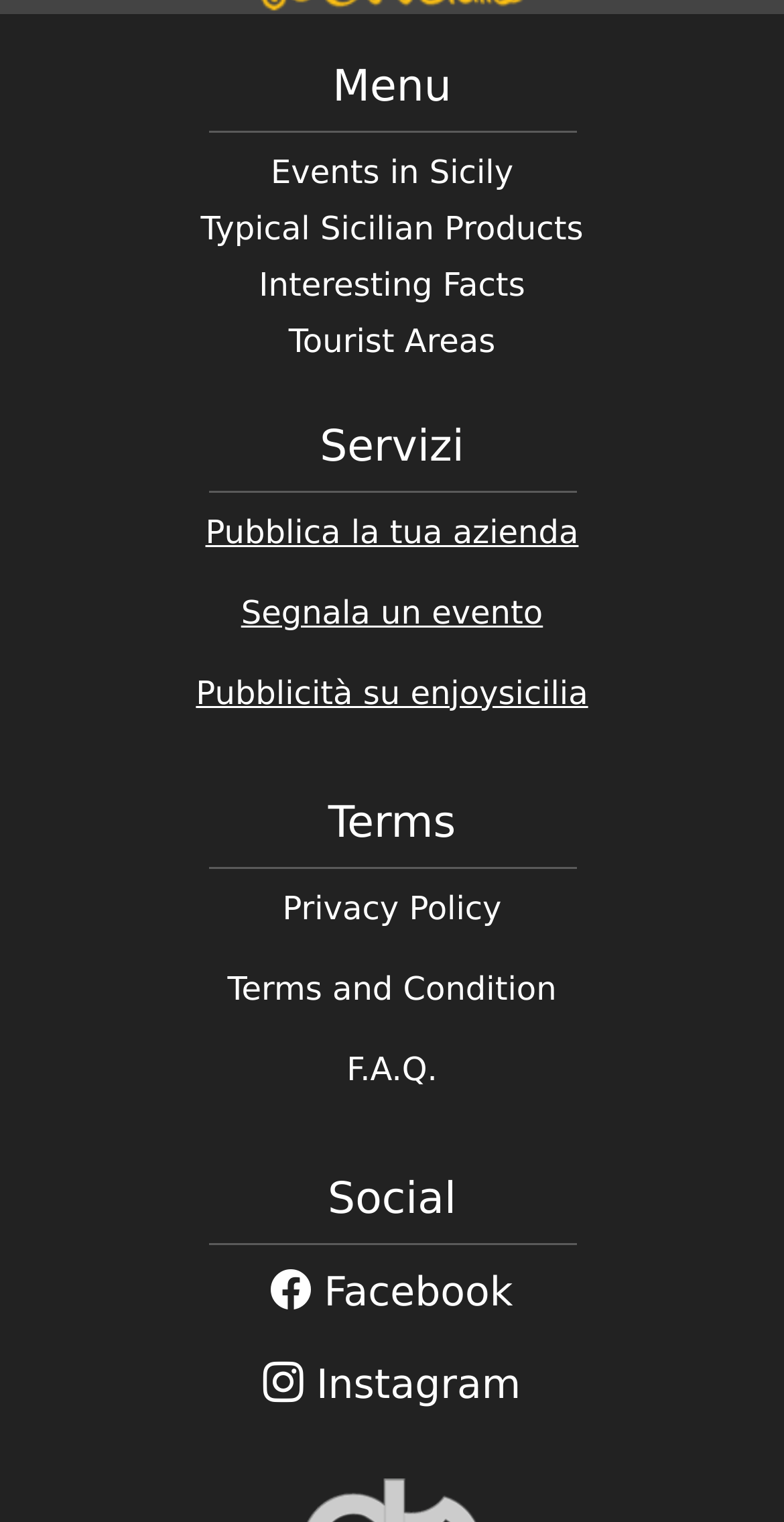Use a single word or phrase to answer the following:
What is the last link in the 'Terms' section?

F.A.Q.